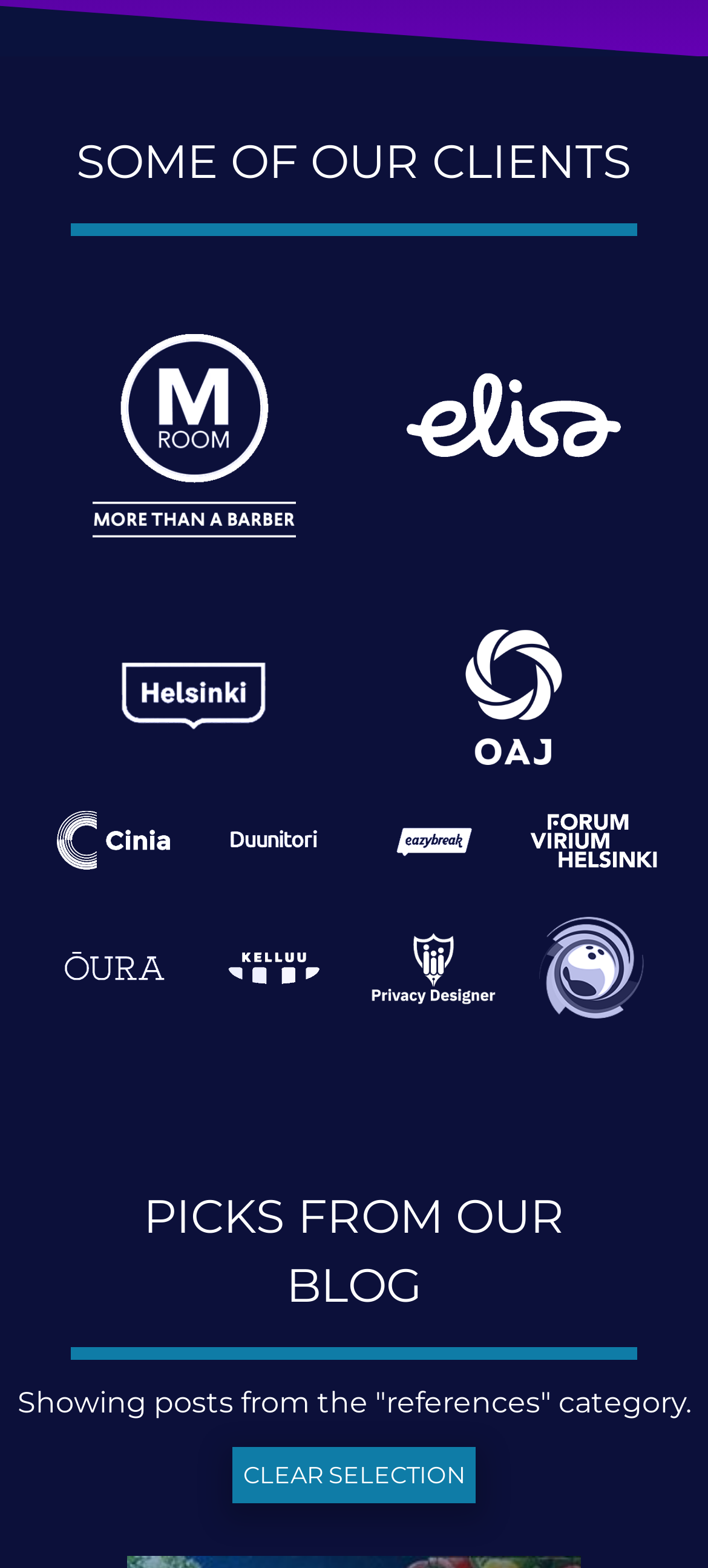What is the last element on the page?
Identify the answer in the screenshot and reply with a single word or phrase.

CLEAR SELECTION